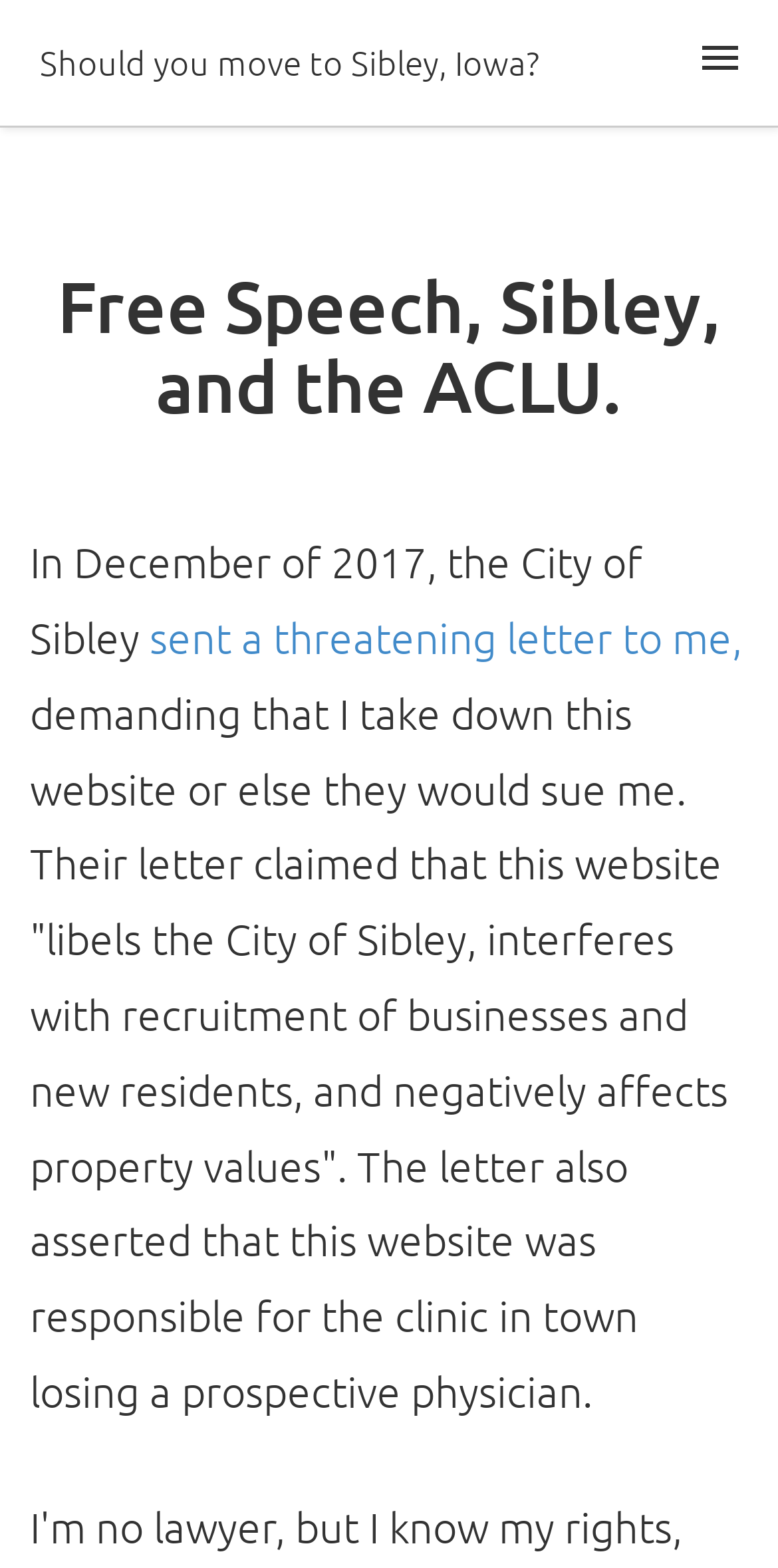Please identify the primary heading of the webpage and give its text content.

Free Speech, Sibley, and the ACLU.